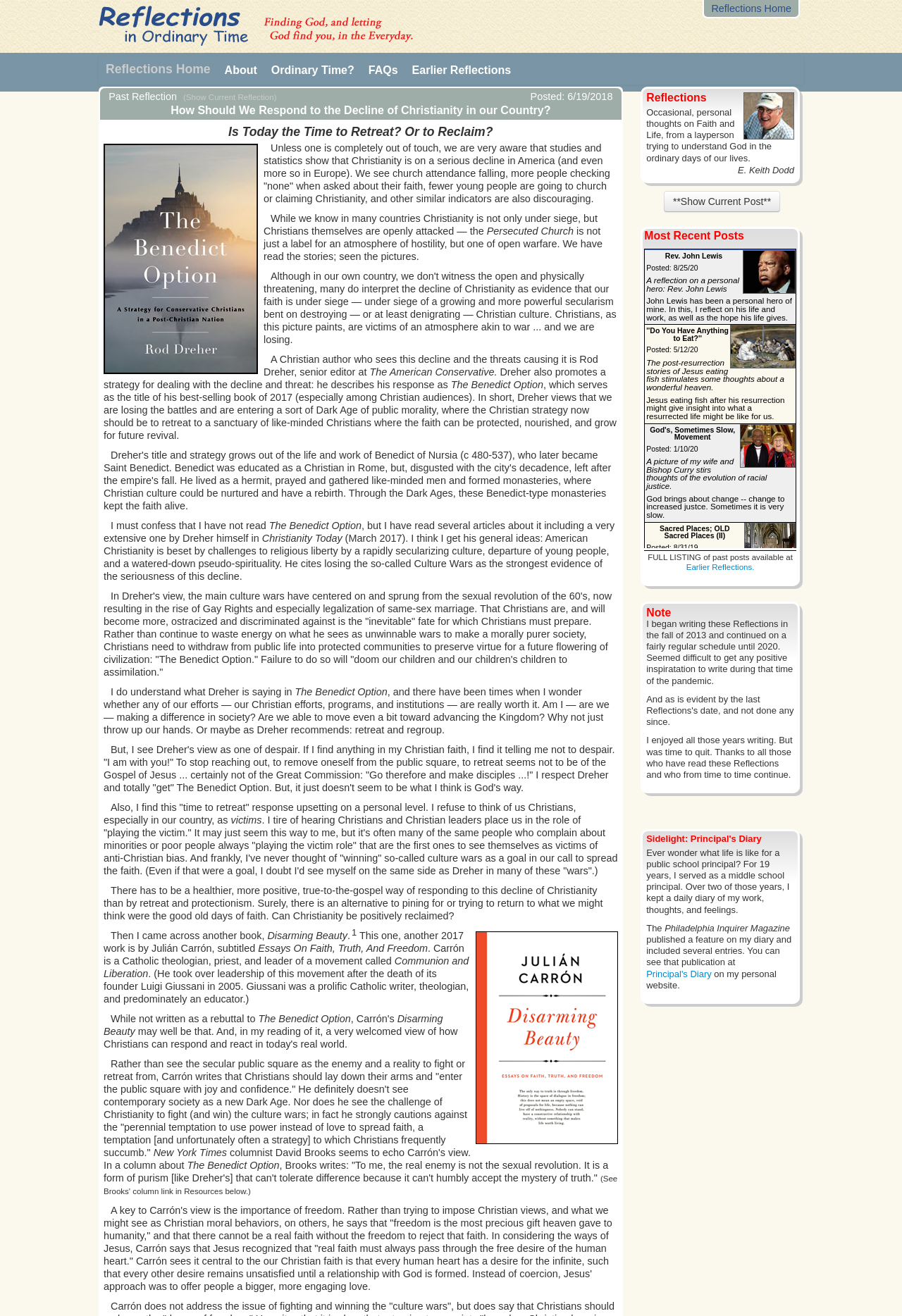Generate a comprehensive description of the webpage content.

The webpage is titled "Reflections in Ordinary Time" and has a logo image at the top left corner. Below the logo, there is a navigation menu with links to "About", "Ordinary Time?", "FAQs", "Earlier Reflections", and "Show Current Post". 

The main content of the page is a reflection article titled "How Should We Respond to the Decline of Christianity in our Country?" The article discusses the decline of Christianity in America and Europe, citing statistics and studies. It also mentions the book "The Benedict Option" by Rod Dreher, which suggests that Christians should retreat from public life to preserve their faith. However, the author of the reflection disagrees with this approach, arguing that it is a form of despair and that Christians should instead engage with the public square with joy and confidence.

The article also references another book, "Disarming Beauty" by Julián Carrón, which suggests that Christians should focus on spreading faith through love rather than power. The author quotes Carrón, saying that freedom is the most precious gift heaven gave to humanity, and that real faith must always pass through the free desire of the human heart.

At the bottom of the page, there is a section titled "Most Recent Posts" with a table listing four recent posts, each with a teaser image and a brief summary. There is also a link to "Earlier Reflections" and a note from the author explaining that they began writing reflections in 2013 but stopped in 2020 due to the pandemic.